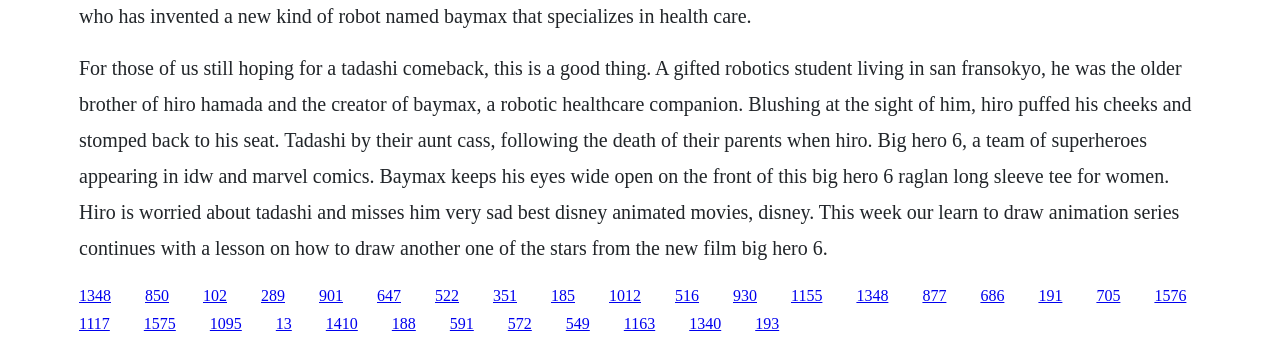Please specify the bounding box coordinates of the element that should be clicked to execute the given instruction: 'Read the 'Interview with John Sexton' article'. Ensure the coordinates are four float numbers between 0 and 1, expressed as [left, top, right, bottom].

None